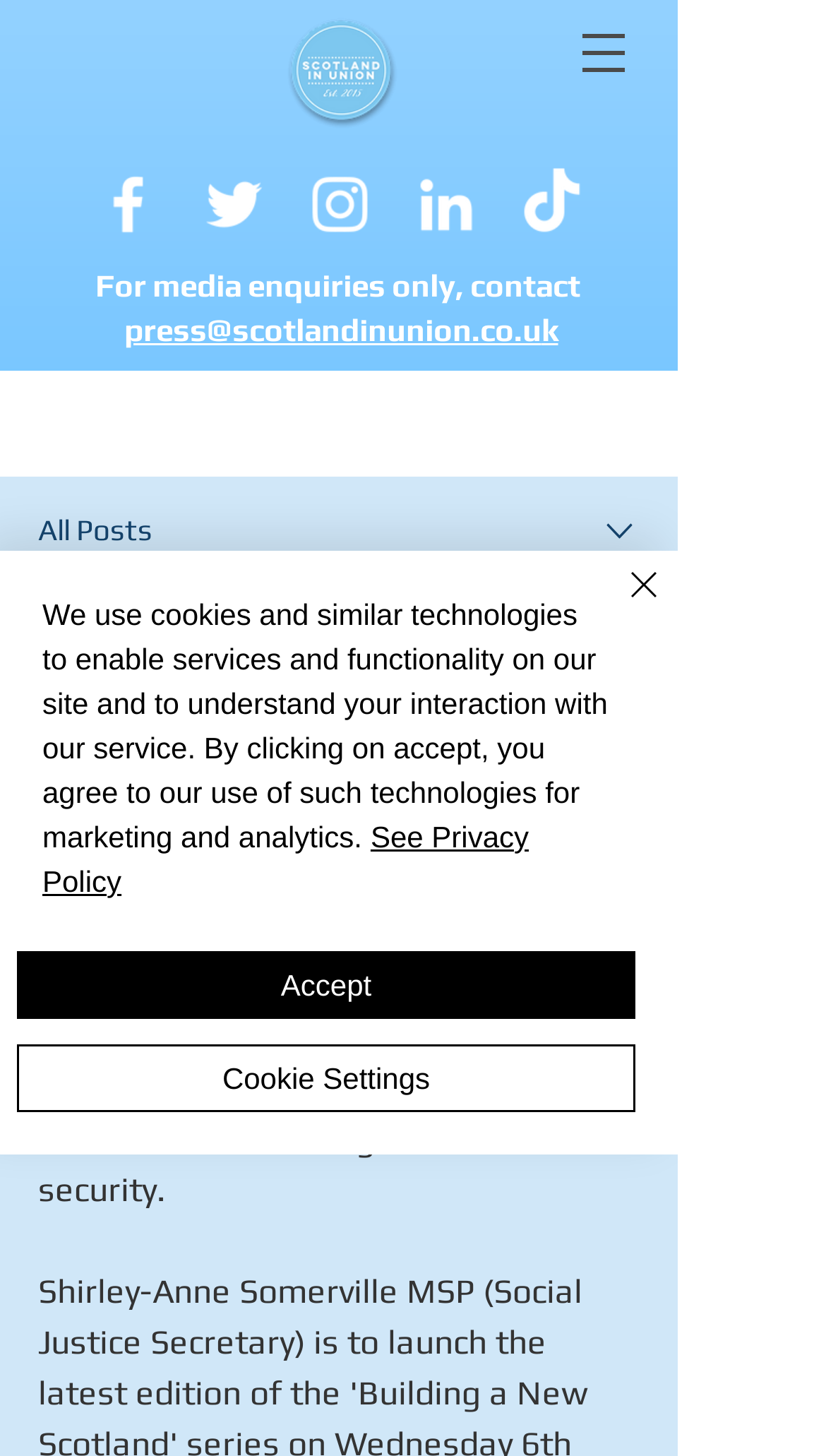Locate the bounding box coordinates of the clickable region to complete the following instruction: "Click the Twitter icon."

[0.238, 0.115, 0.328, 0.166]